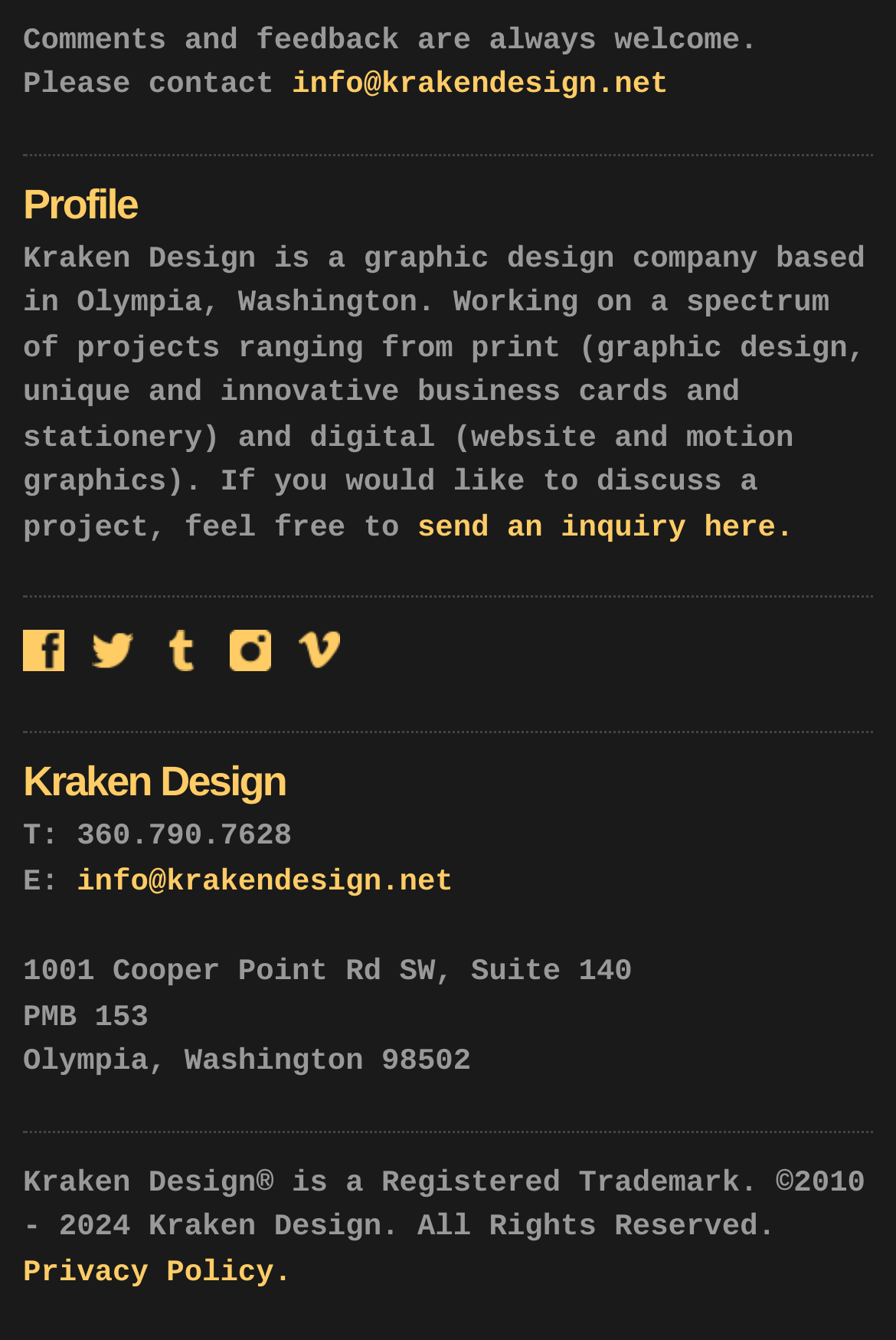Please identify the bounding box coordinates of the area that needs to be clicked to fulfill the following instruction: "View Kraken Design's Privacy Policy."

[0.026, 0.936, 0.326, 0.962]